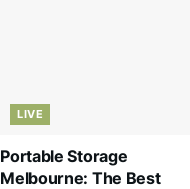What does the 'LIVE' badge indicate?
Answer with a single word or phrase by referring to the visual content.

Current relevance or updates